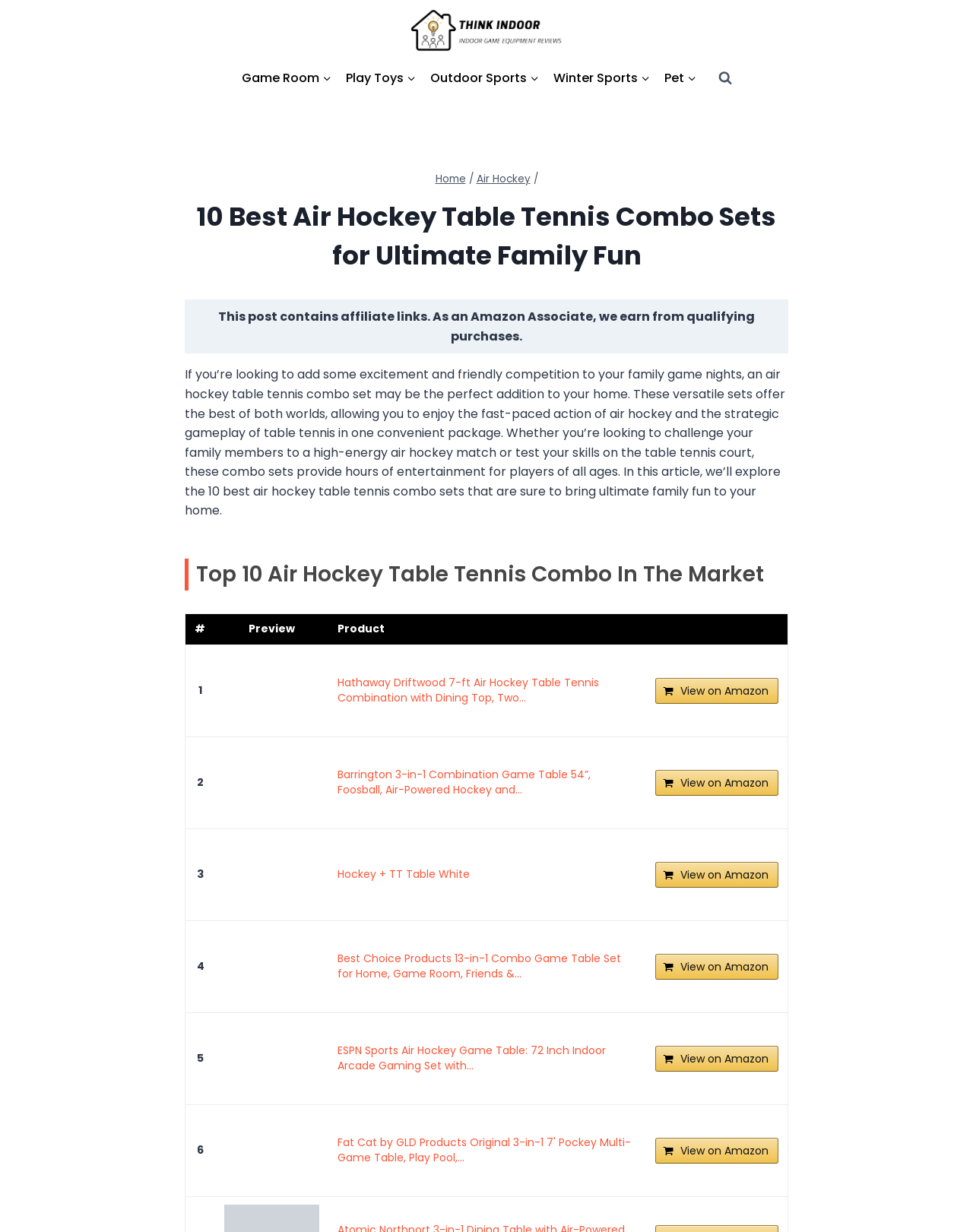Specify the bounding box coordinates of the element's region that should be clicked to achieve the following instruction: "Search using the search form". The bounding box coordinates consist of four float numbers between 0 and 1, in the format [left, top, right, bottom].

[0.731, 0.052, 0.759, 0.074]